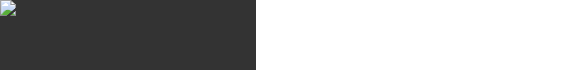What is the purpose of MHS's bread cutting machines?
Based on the image, give a one-word or short phrase answer.

Efficiency and hygiene